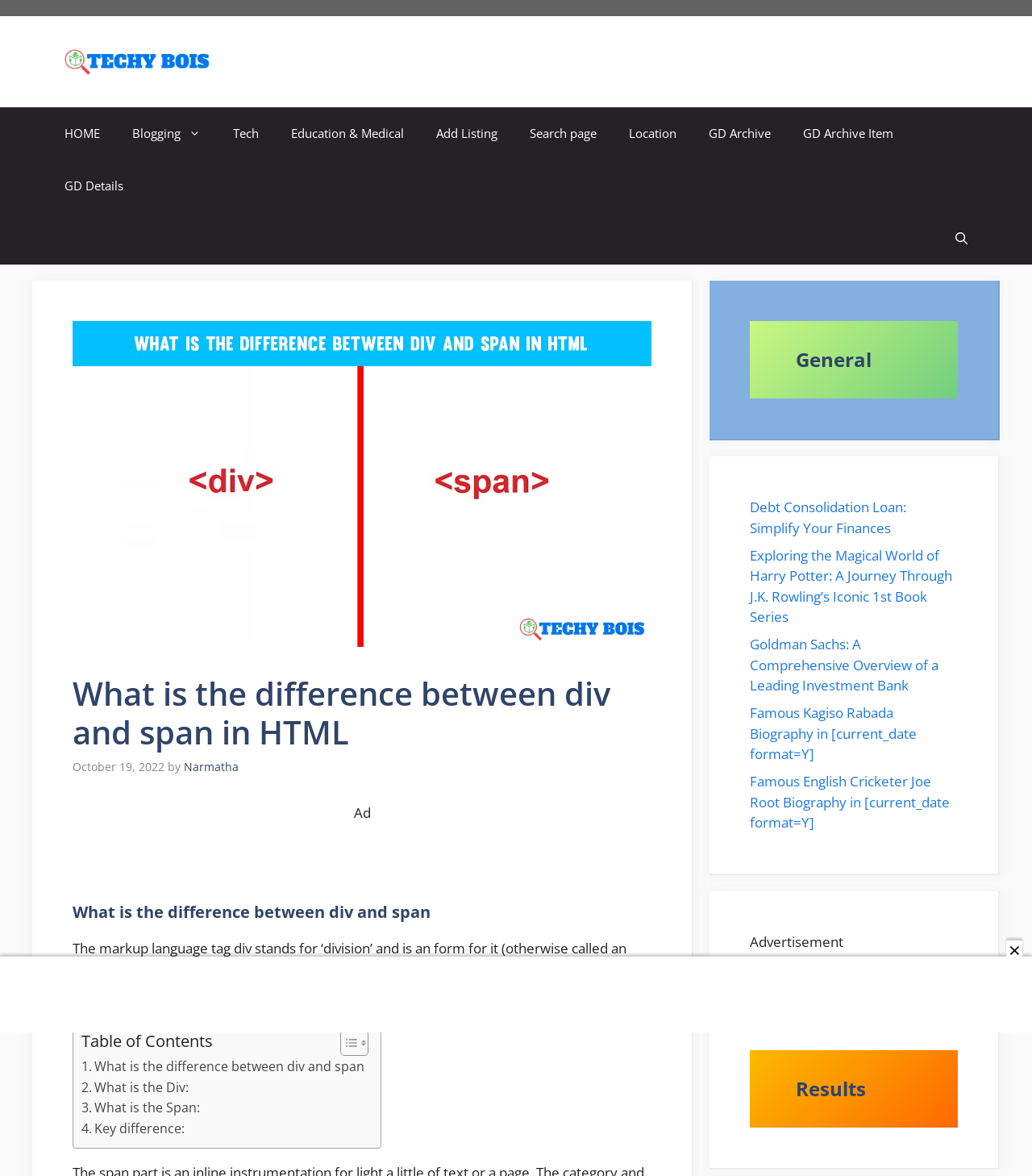How many links are there in the primary navigation menu?
Look at the image and respond to the question as thoroughly as possible.

The primary navigation menu can be found at the top of the webpage, below the banner section. It contains links to various sections of the website, including HOME, Blogging, Tech, and others. By counting the individual links, we can determine that there are 9 links in total.